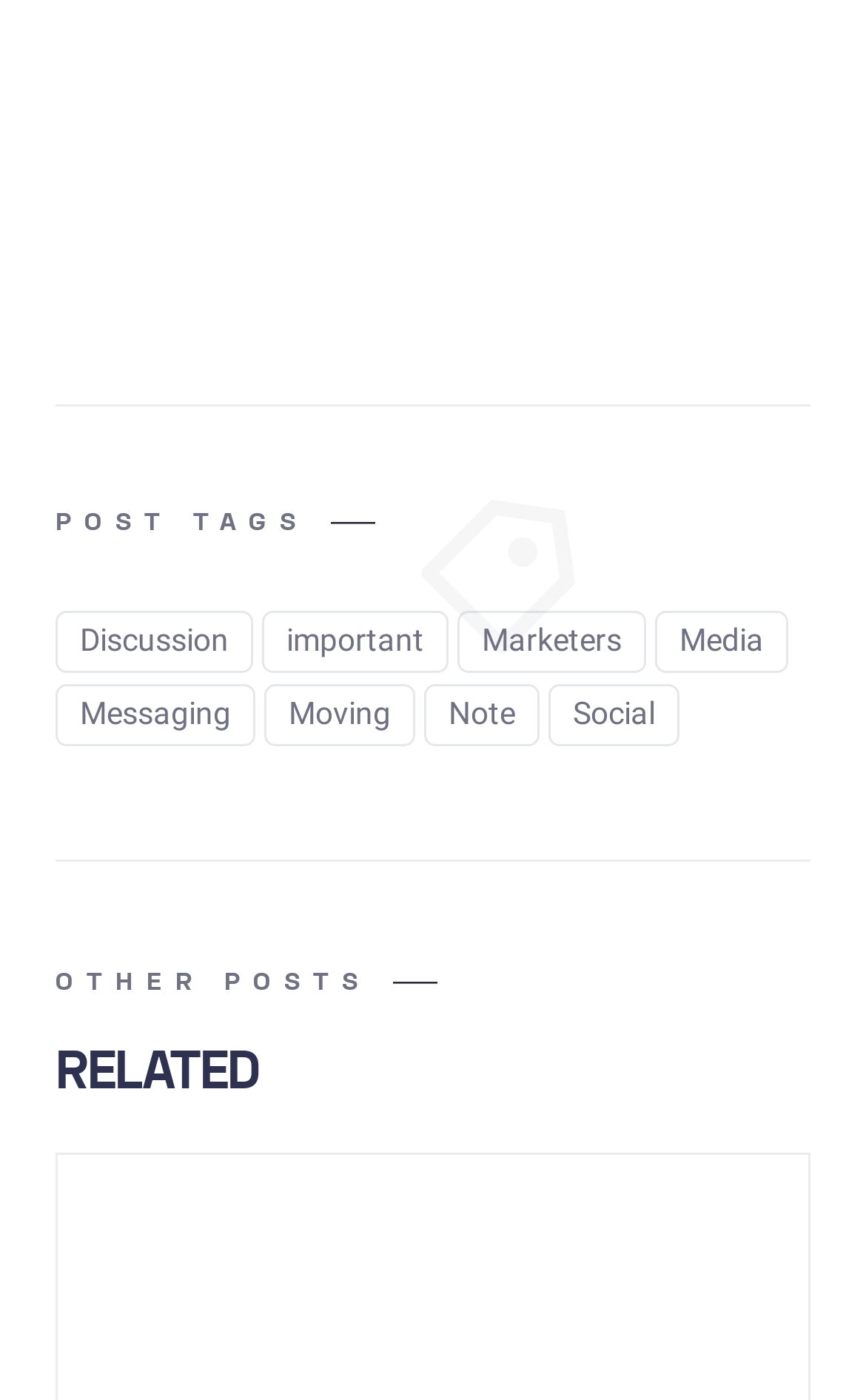Consider the image and give a detailed and elaborate answer to the question: 
What is the last link in the 'POST TAGS' section?

The last link in the 'POST TAGS' section can be found by looking at the links under the 'POST TAGS' heading. The last link is 'Social', which is located at [0.633, 0.488, 0.785, 0.533].